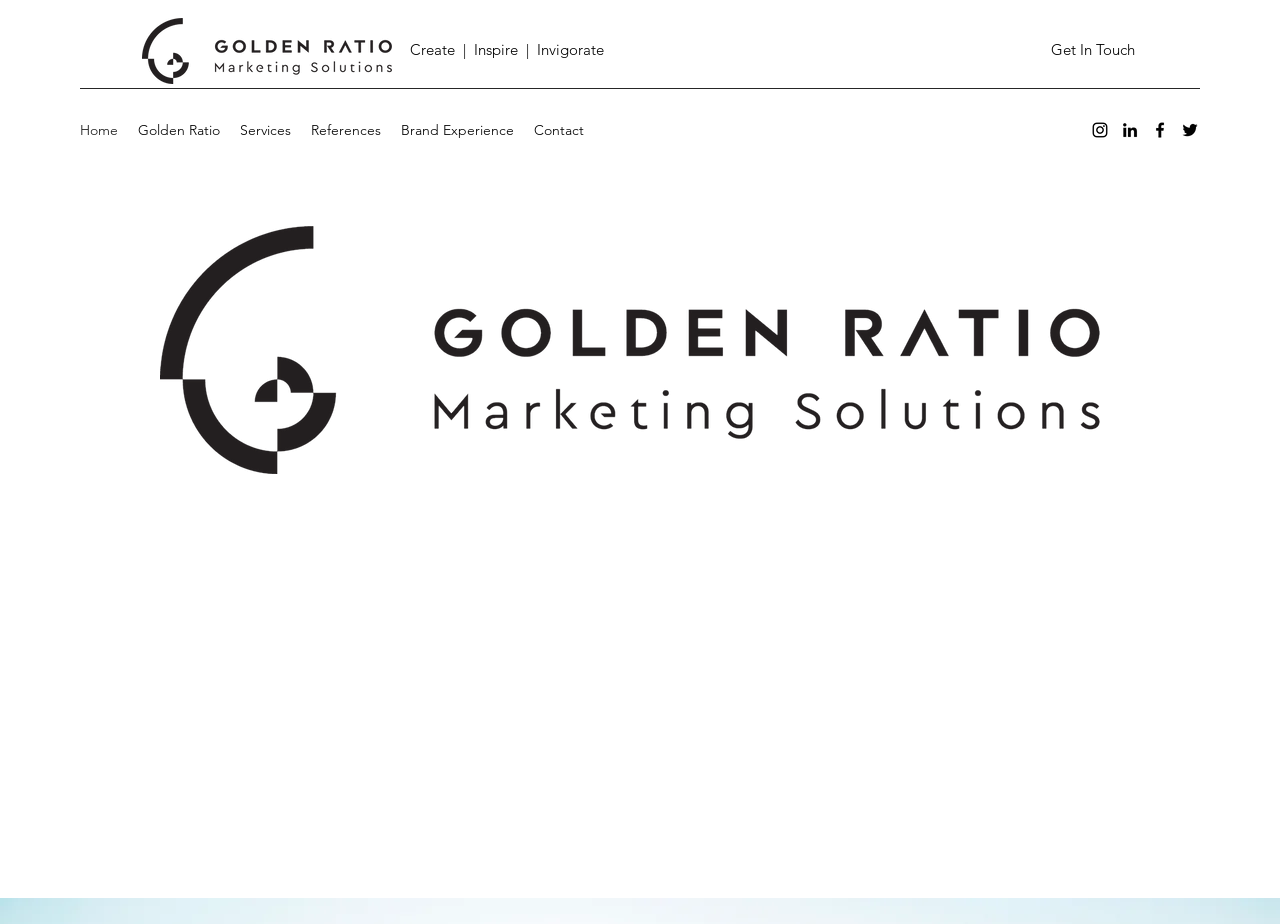Provide a thorough and detailed response to the question by examining the image: 
What is the purpose of the company?

I found the purpose of the company by reading the text 'Golden Ratio Marketing Solutions is a strategic Marketing Agency... that provides customisable solutions to suit your business requirements'. This text explicitly mentions the purpose of the company.